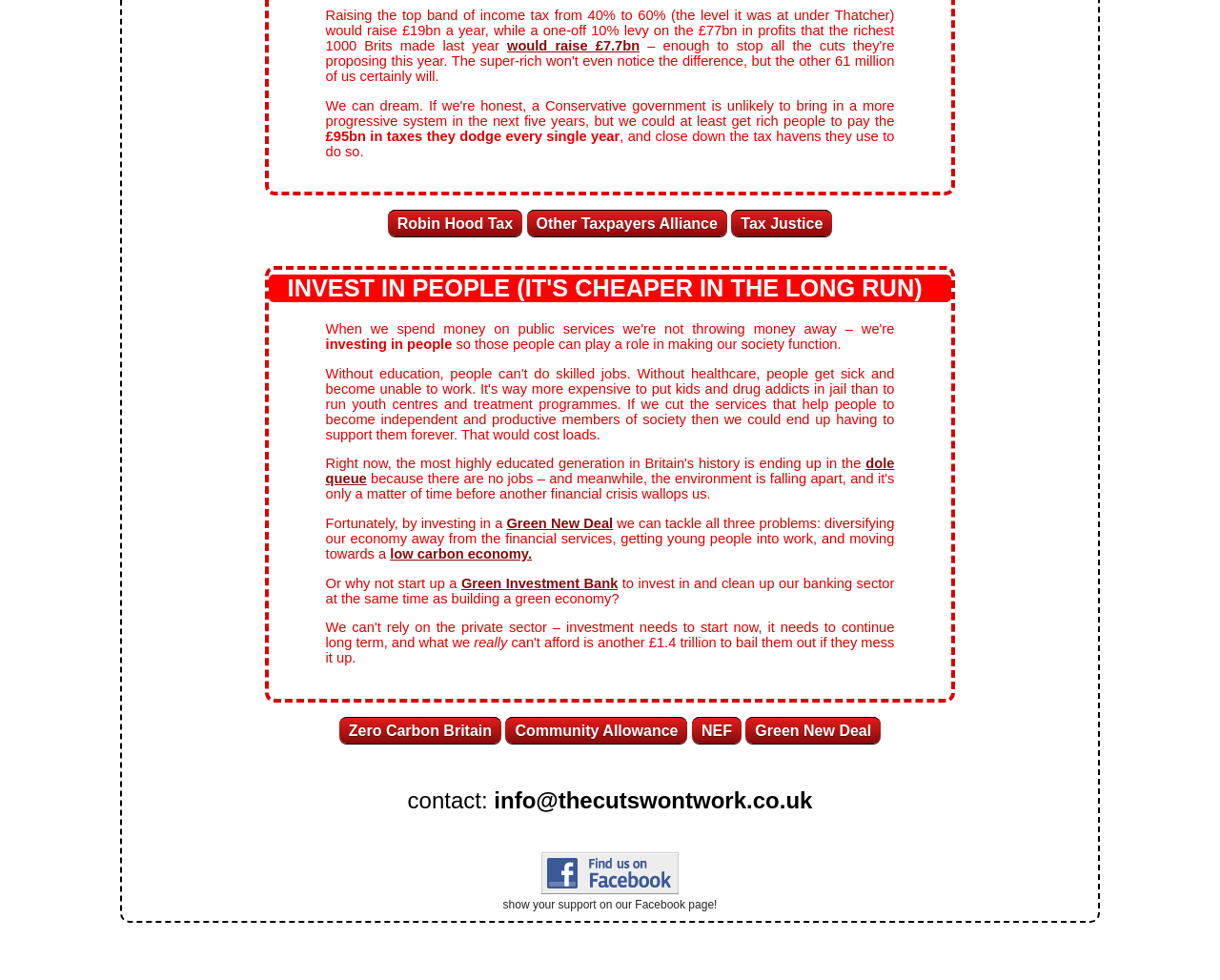What is the estimated annual revenue from the proposed tax increase?
Using the information from the image, give a concise answer in one word or a short phrase.

£19bn